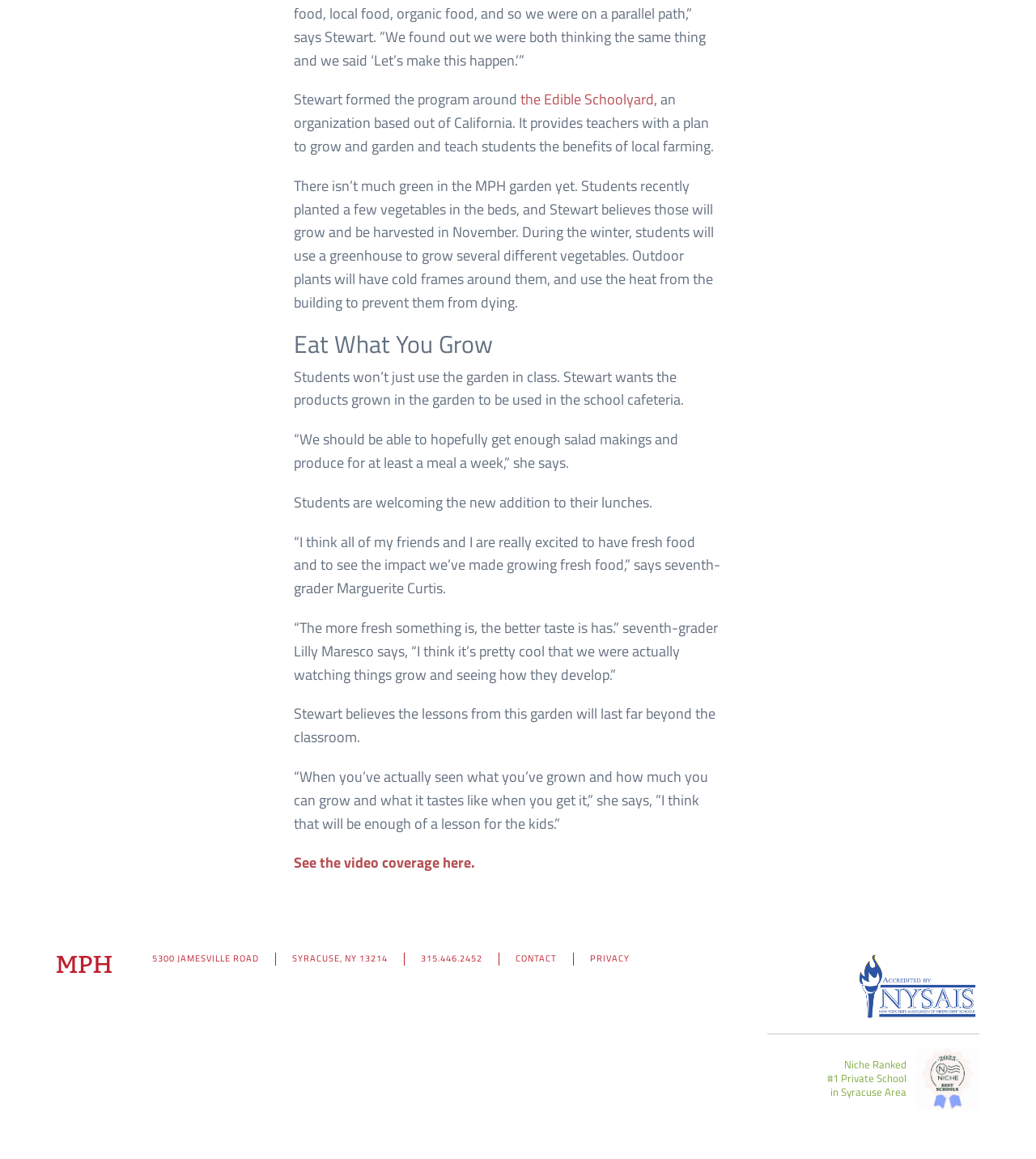What is the expected outcome of the garden project?
Using the information from the image, give a concise answer in one word or a short phrase.

To teach students about local farming